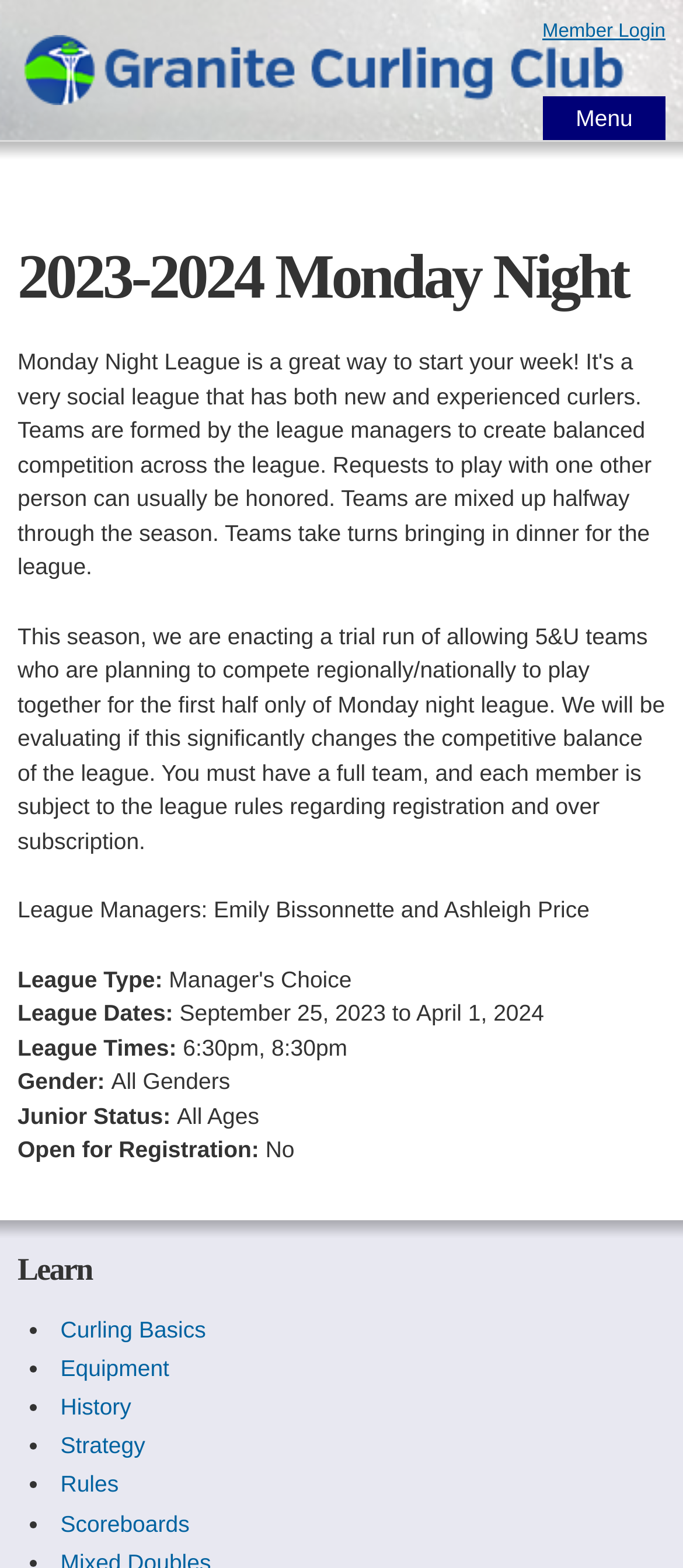Could you find the bounding box coordinates of the clickable area to complete this instruction: "Read the post from September 15, 2022"?

None